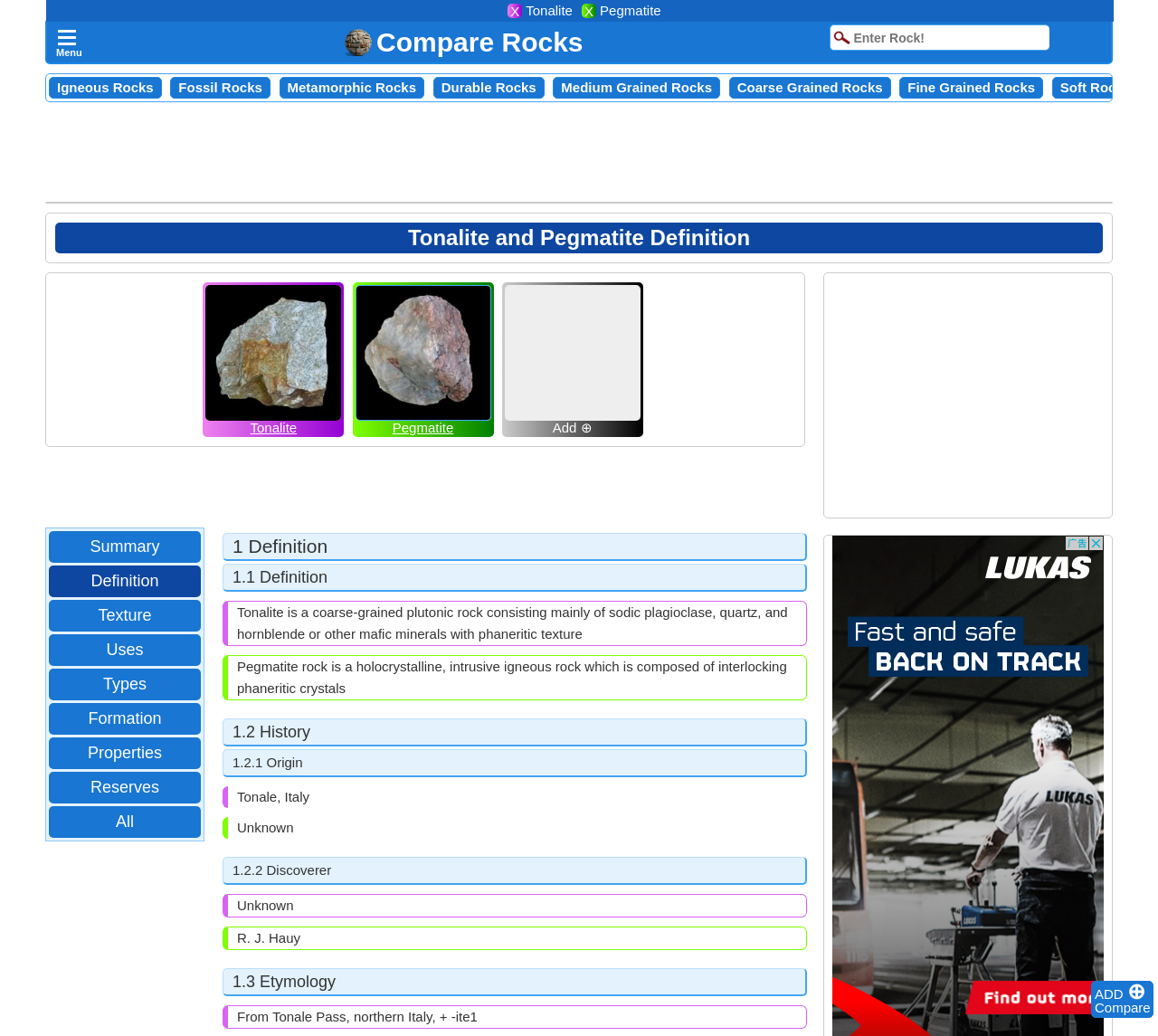Can you provide the bounding box coordinates for the element that should be clicked to implement the instruction: "Enter rock name"?

[0.717, 0.024, 0.906, 0.049]